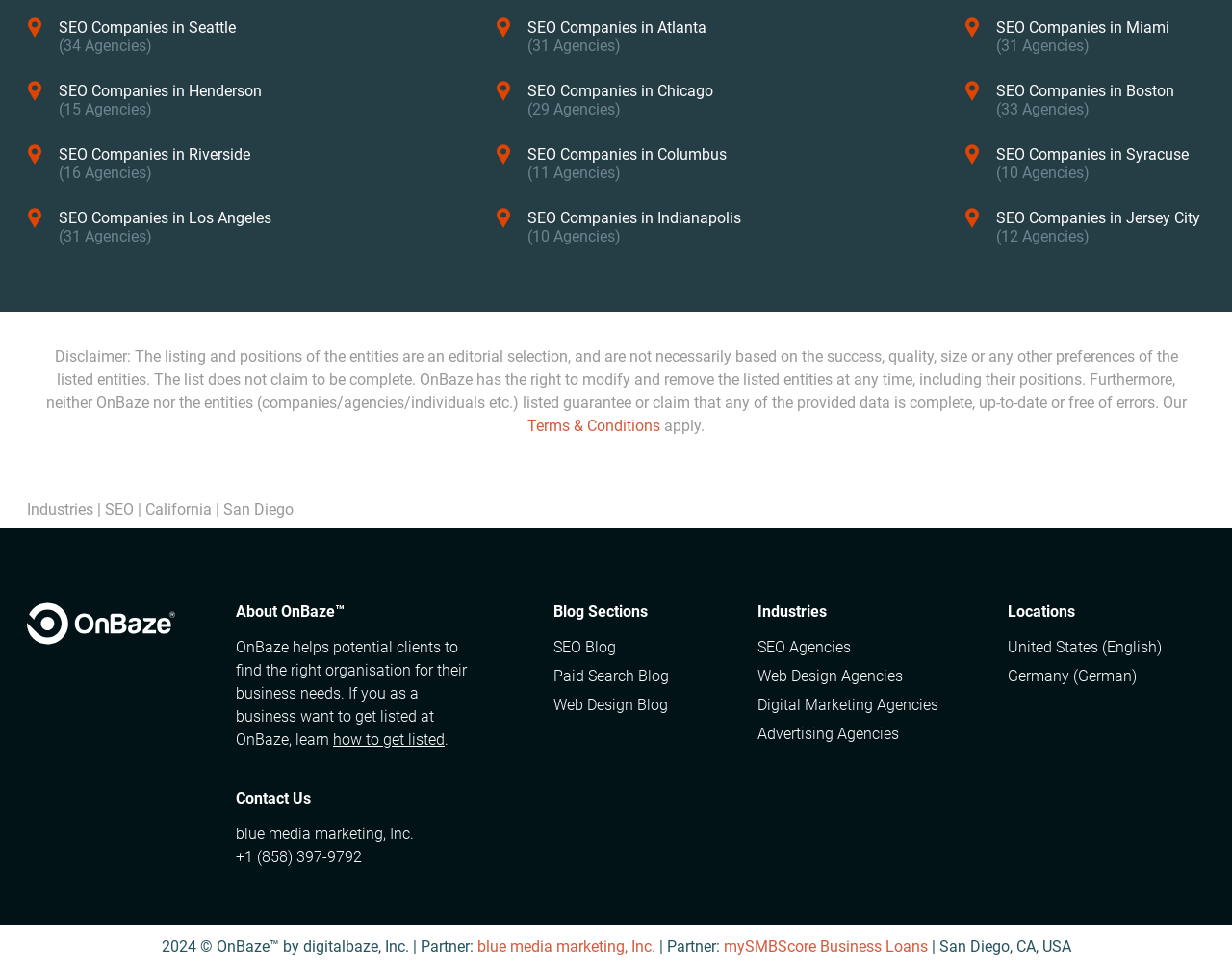Please locate the bounding box coordinates of the element that needs to be clicked to achieve the following instruction: "Read Disclaimer". The coordinates should be four float numbers between 0 and 1, i.e., [left, top, right, bottom].

[0.037, 0.358, 0.963, 0.425]